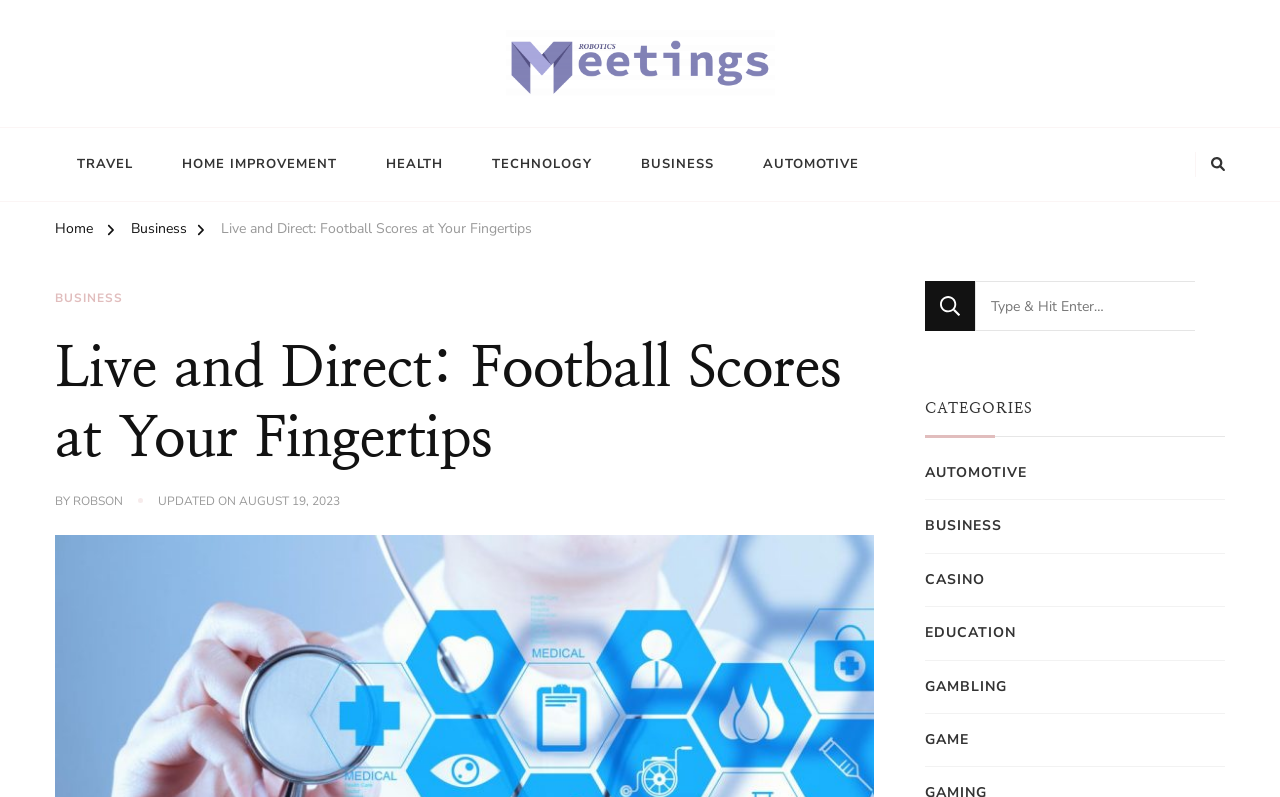Please predict the bounding box coordinates of the element's region where a click is necessary to complete the following instruction: "Search for something". The coordinates should be represented by four float numbers between 0 and 1, i.e., [left, top, right, bottom].

[0.723, 0.353, 0.934, 0.416]